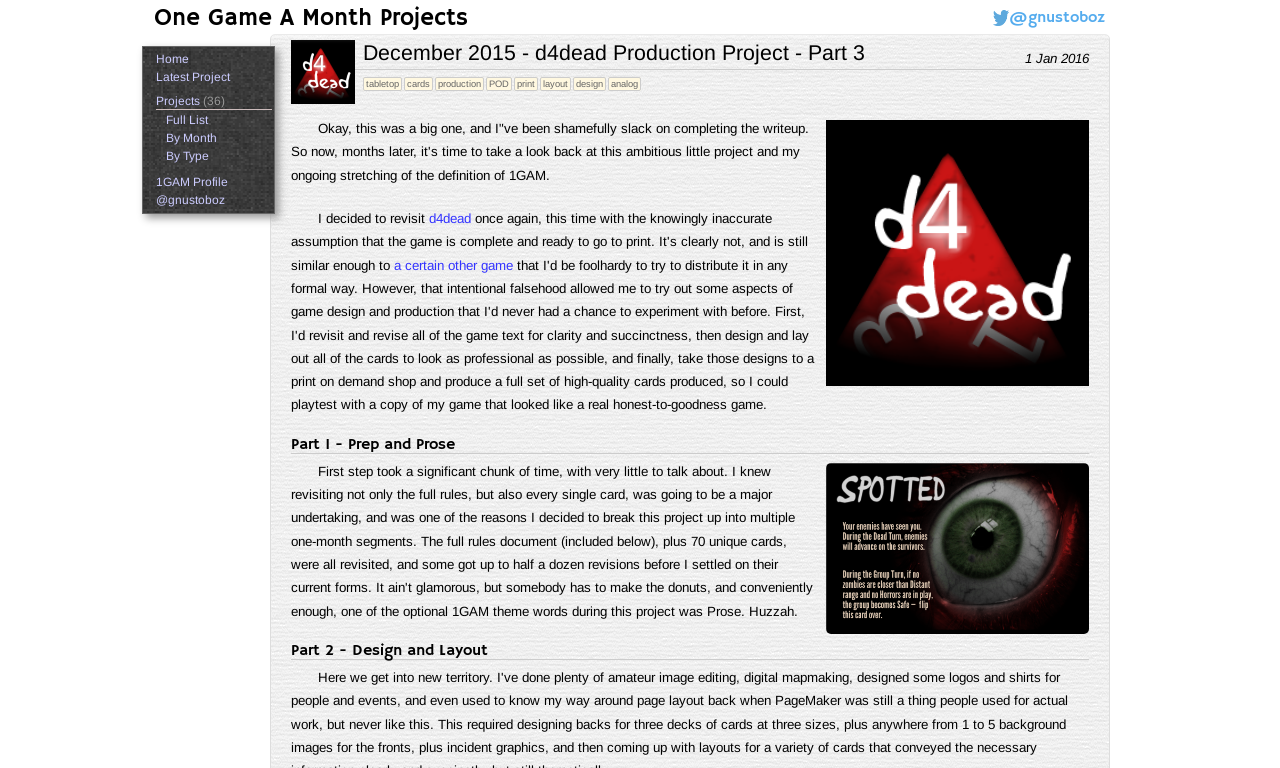Identify the bounding box coordinates for the UI element mentioned here: "Home". Provide the coordinates as four float values between 0 and 1, i.e., [left, top, right, bottom].

[0.122, 0.068, 0.148, 0.086]